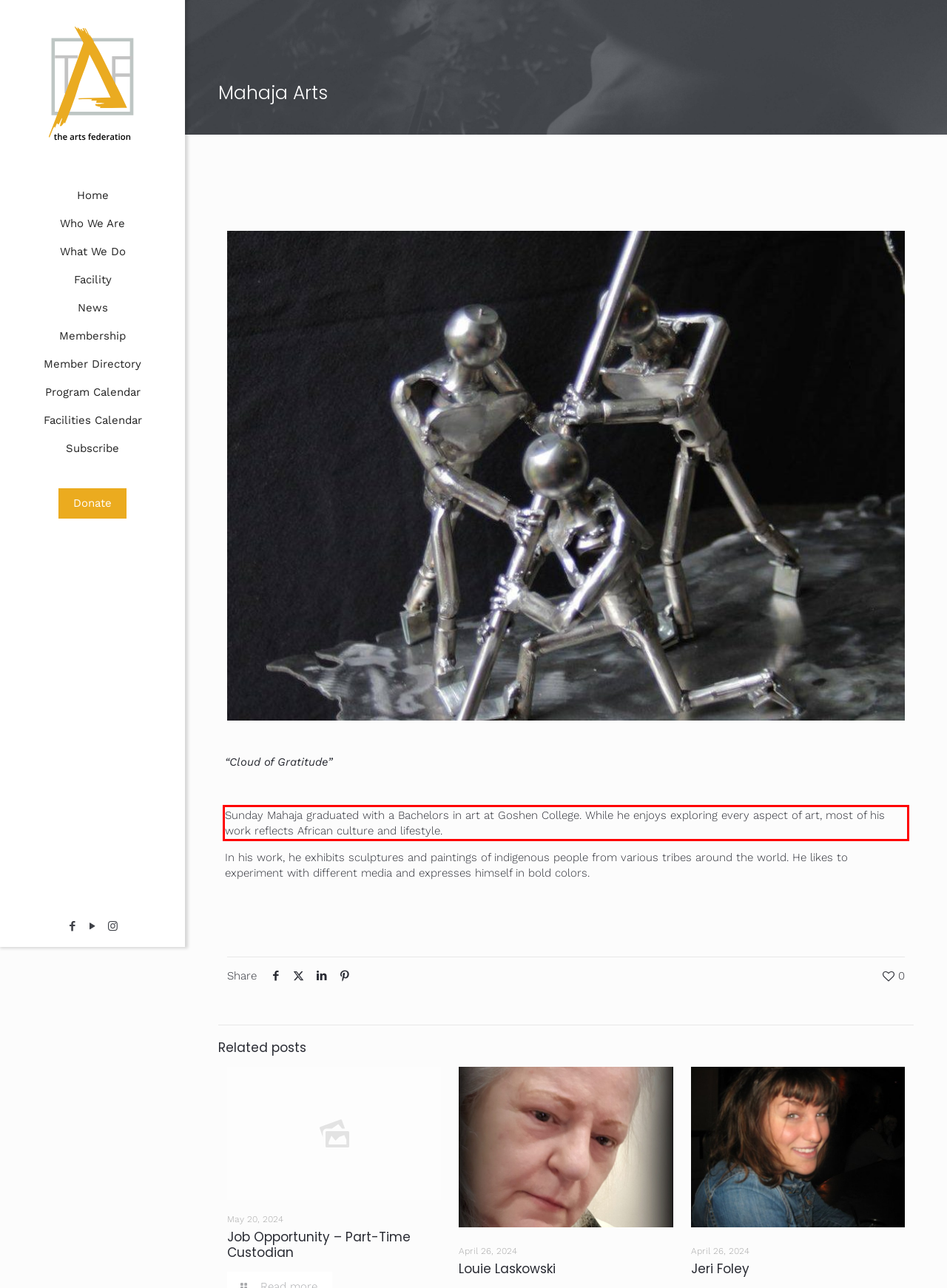Within the screenshot of a webpage, identify the red bounding box and perform OCR to capture the text content it contains.

Sunday Mahaja graduated with a Bachelors in art at Goshen College. While he enjoys exploring every aspect of art, most of his work reflects African culture and lifestyle.